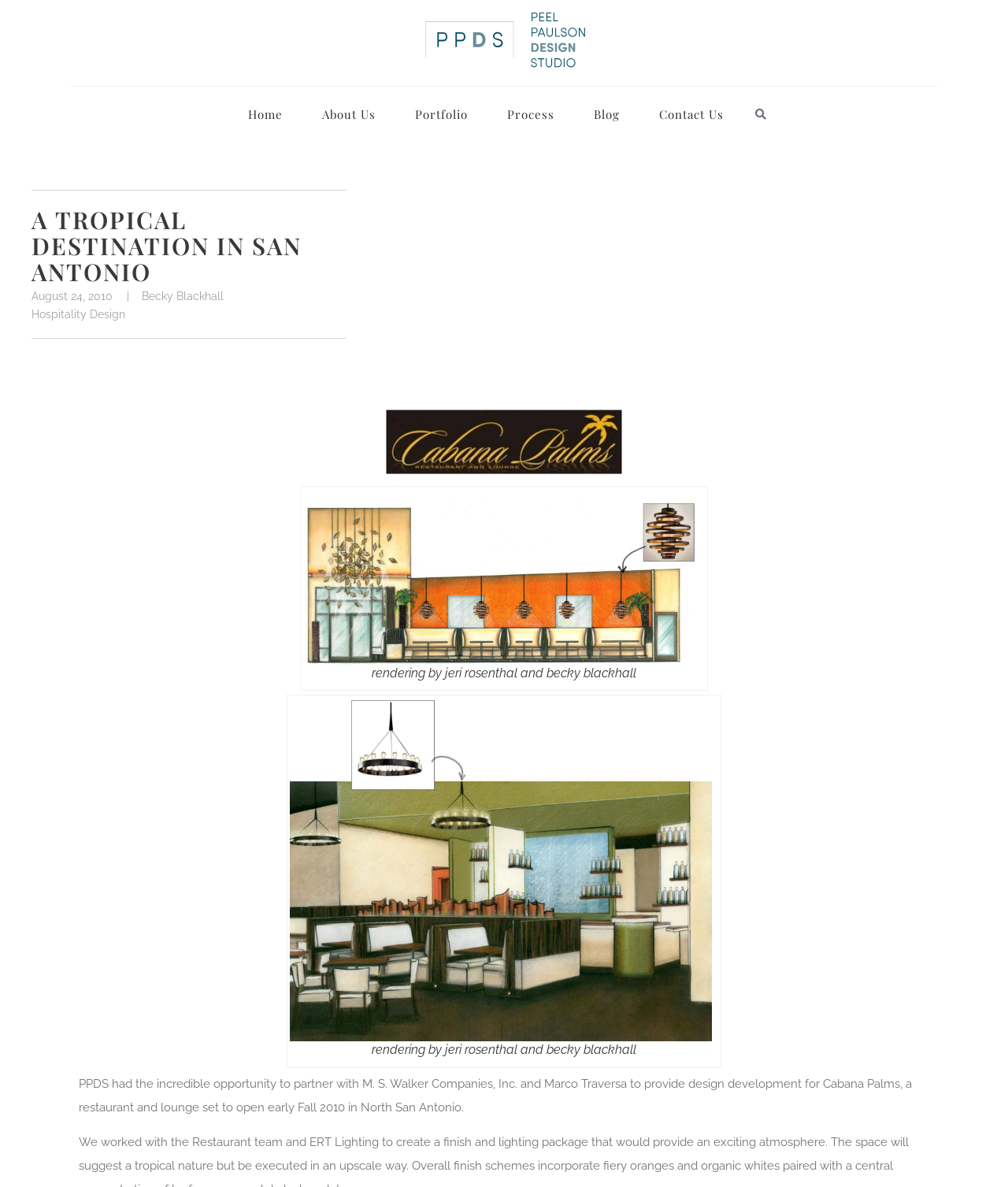Provide an in-depth caption for the contents of the webpage.

This webpage is about a tropical destination in San Antonio, specifically a restaurant and lounge called Cabana Palms. At the top, there is a logo of PPDS Peel Paulson Design Studio, which is a link to their website. Below the logo, there is a navigation menu with links to different sections of the website, including Home, About Us, Portfolio, Process, Blog, and Contact Us.

The main content of the page is divided into two sections. The first section has a large heading that reads "A TROPICAL DESTINATION IN SAN ANTONIO" and is accompanied by a date, August 24, 2010. Below the heading, there is a link to the category "Hospitality Design" and another link to the author "Becky Blackhall".

The second section is a showcase of the Cabana Palms project. There is a large image that takes up most of the width of the page, and below it, there are two figures with images and captions. The captions describe the renderings of the project, which were done by Jeri Rosenthal and Becky Blackhall. 

At the bottom of the page, there are two paragraphs of text that describe the project in more detail. The text explains that PPDS partnered with M. S. Walker Companies, Inc. and Marco Traversa to provide design development for Cabana Palms, and that they worked with the restaurant team and ERT Lighting to create a finish and lighting package that would provide an exciting atmosphere. The space is designed to suggest a tropical destination.